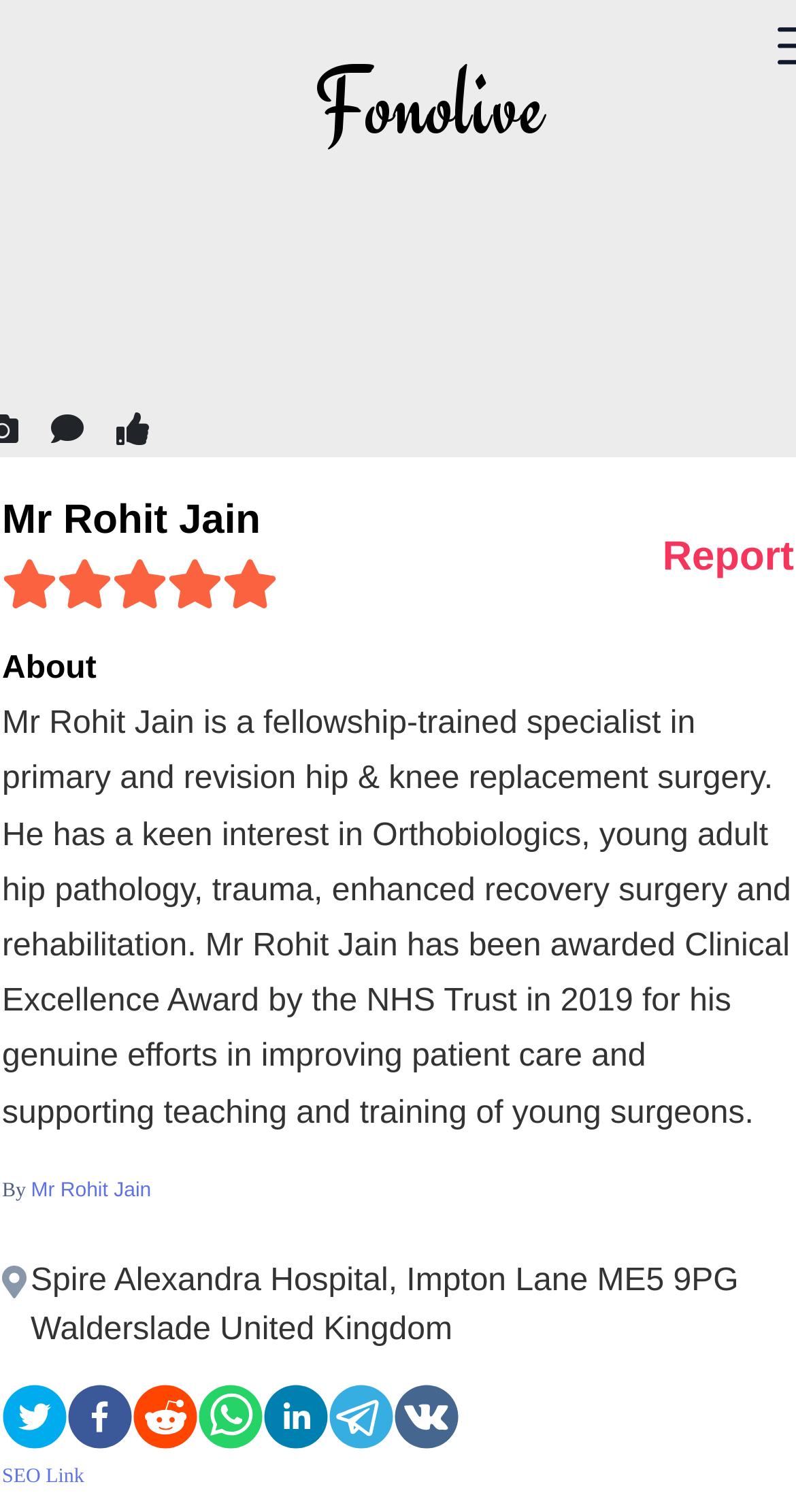Please specify the coordinates of the bounding box for the element that should be clicked to carry out this instruction: "add rating". The coordinates must be four float numbers between 0 and 1, formatted as [left, top, right, bottom].

[0.003, 0.324, 0.349, 0.413]